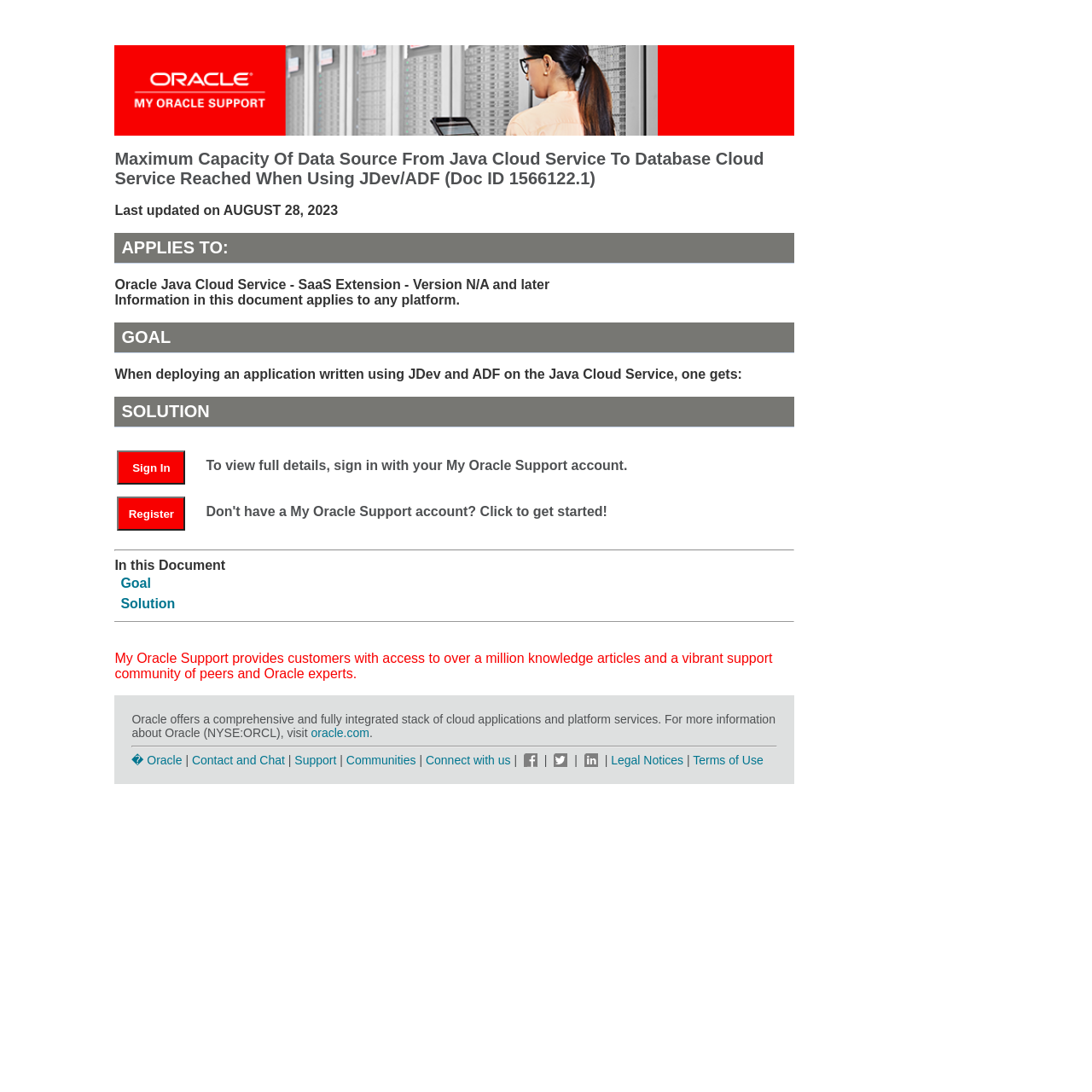How many rows are in the table under the 'SOLUTION' section?
Please describe in detail the information shown in the image to answer the question.

The table under the 'SOLUTION' section has two rows. The first row contains a gridcell with a link 'Sign In' and a gridcell with text 'To view full details, sign in with your My Oracle Support account.'. The second row contains a gridcell with a link 'Register' and a gridcell with text 'Don't have a My Oracle Support account? Click to get started!'.